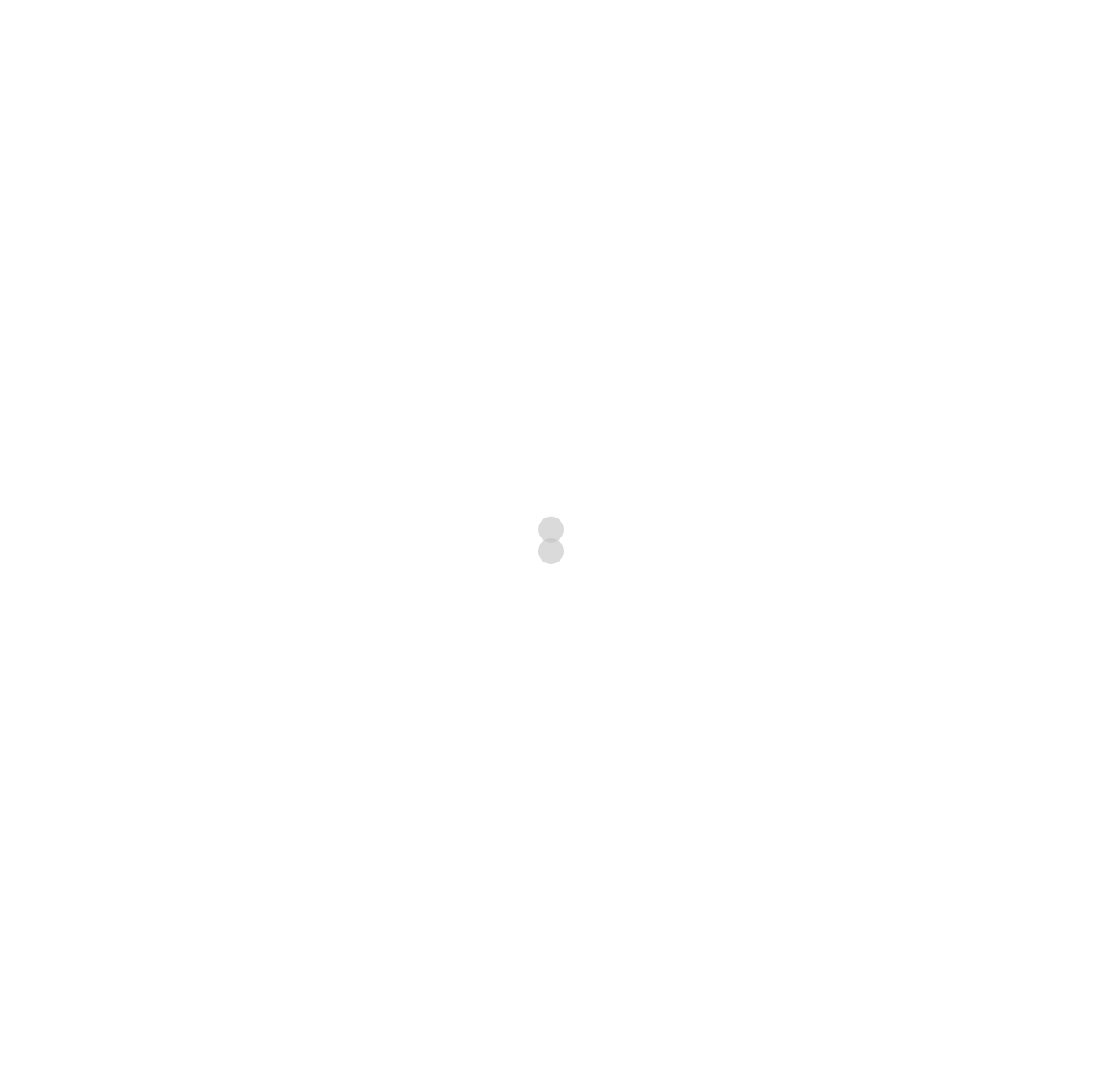What is the name of the apartment advisor?
Look at the image and answer the question using a single word or phrase.

John Caronna